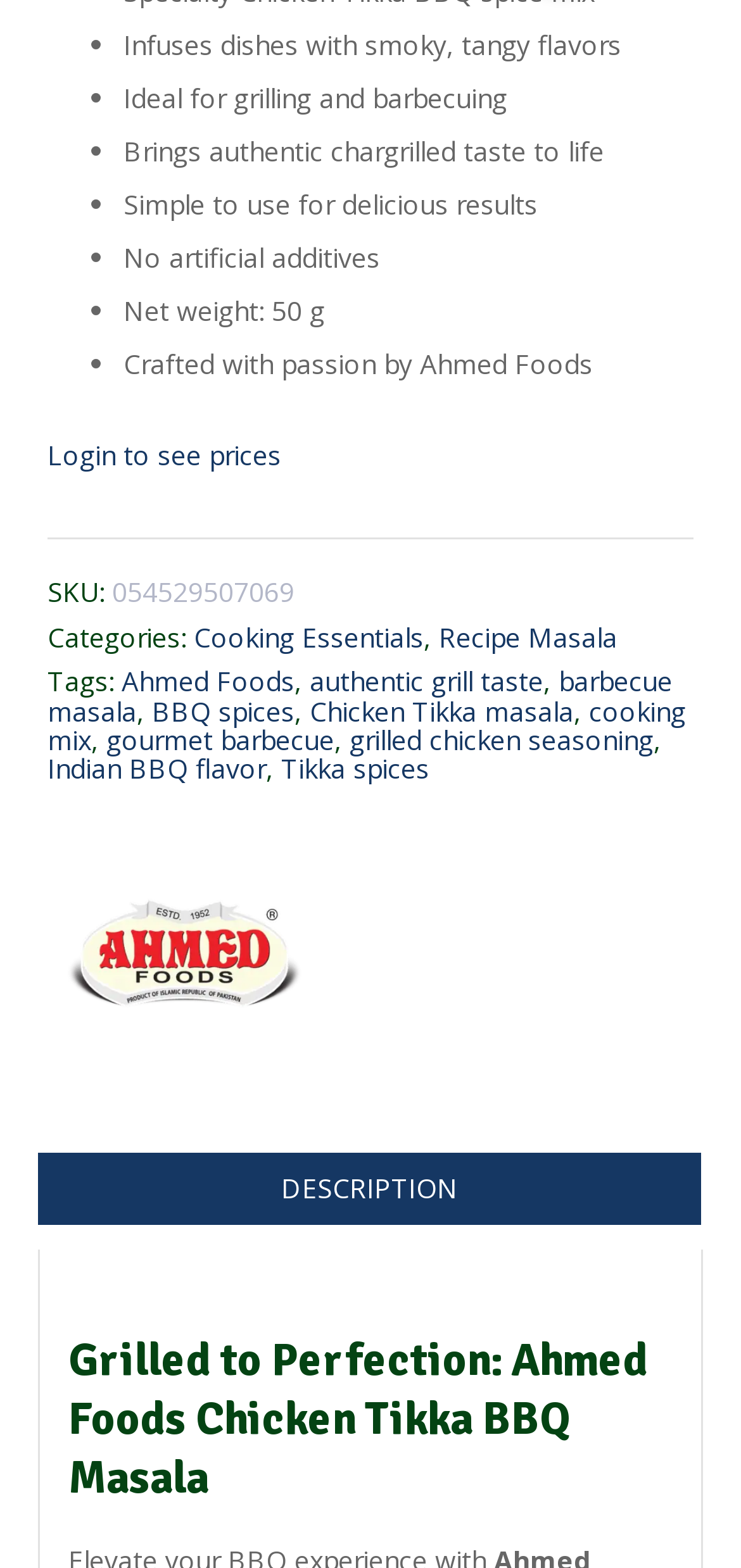Identify the bounding box coordinates for the element you need to click to achieve the following task: "Click to login and view prices". Provide the bounding box coordinates as four float numbers between 0 and 1, in the form [left, top, right, bottom].

[0.064, 0.279, 0.379, 0.302]